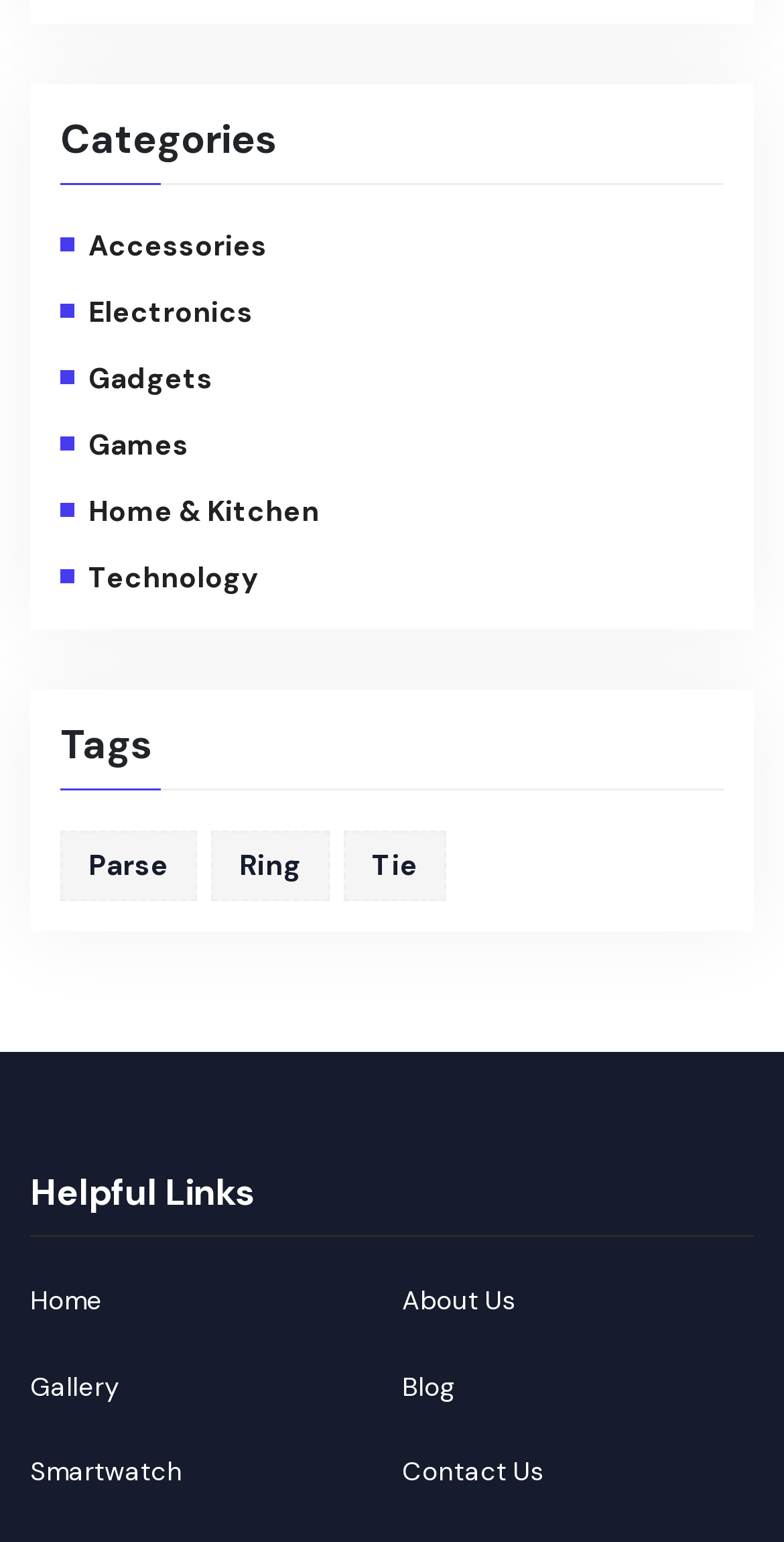Pinpoint the bounding box coordinates of the element to be clicked to execute the instruction: "Select the sourdough toast checkbox".

None